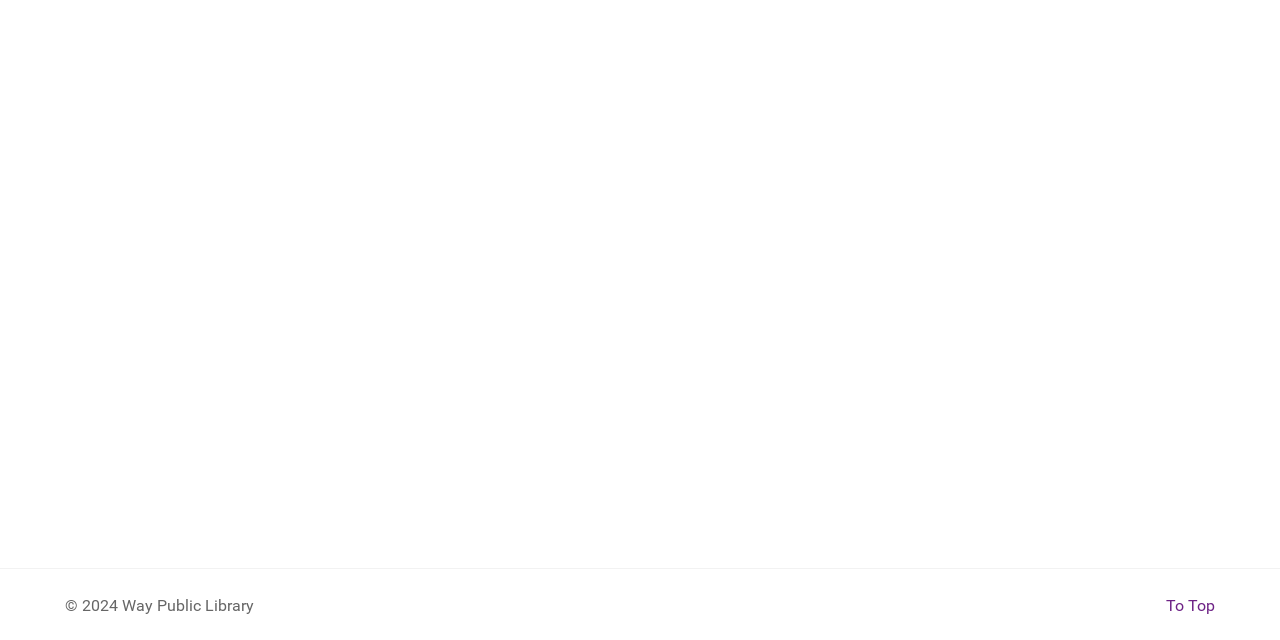From the element description To Top, predict the bounding box coordinates of the UI element. The coordinates must be specified in the format (top-left x, top-left y, bottom-right x, bottom-right y) and should be within the 0 to 1 range.

[0.911, 0.931, 0.949, 0.961]